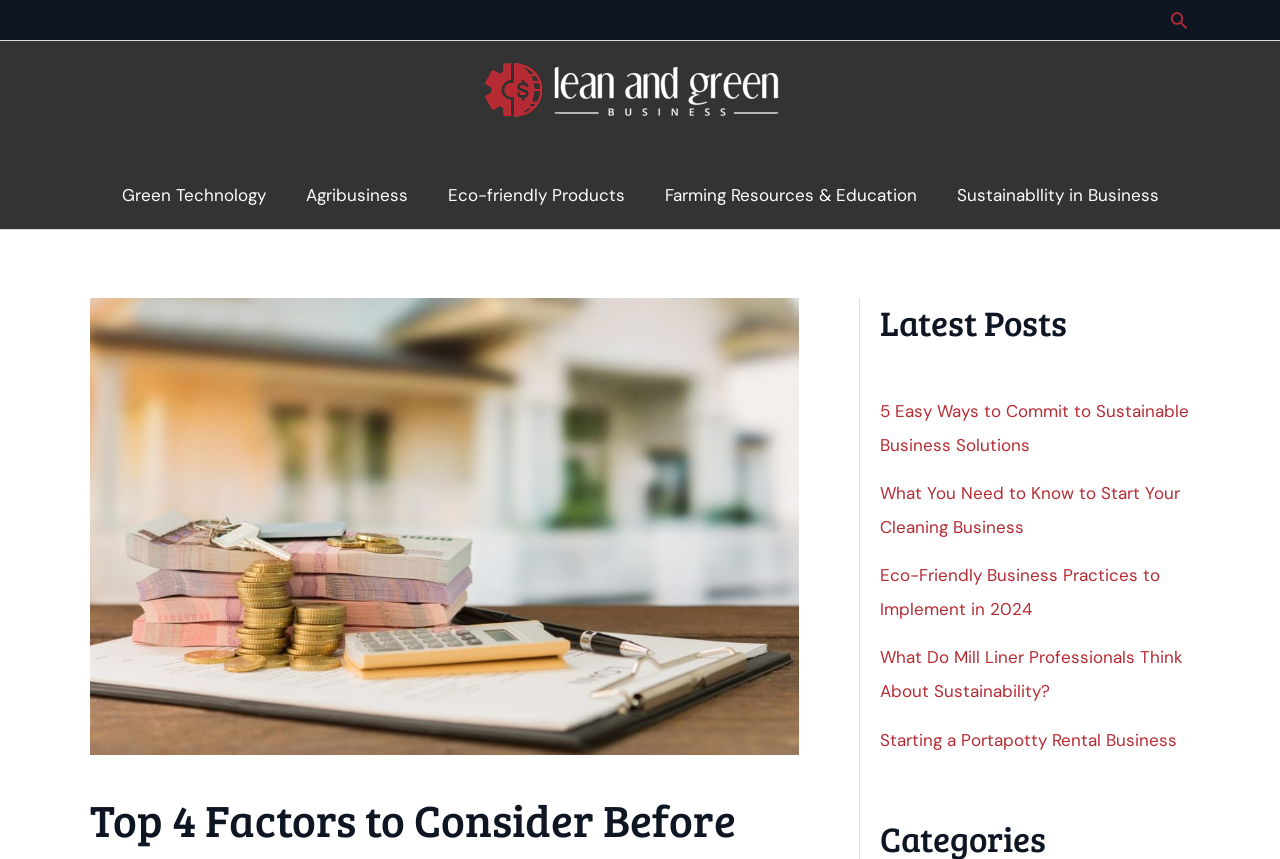Determine the main text heading of the webpage and provide its content.

Top 4 Factors to Consider Before Applying for Home Loans